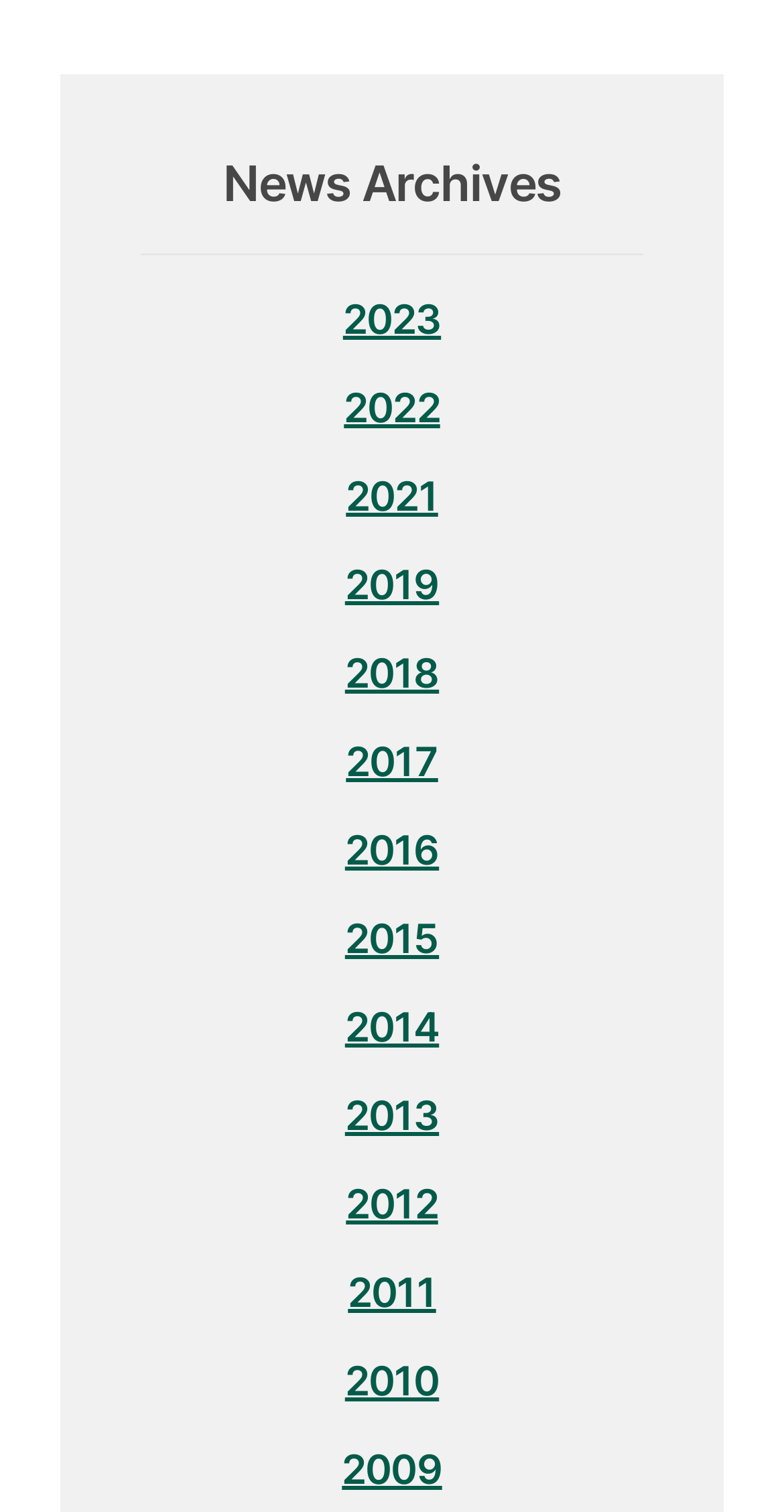Identify the bounding box coordinates of the region that should be clicked to execute the following instruction: "view news archives for 2023".

[0.179, 0.196, 0.821, 0.228]